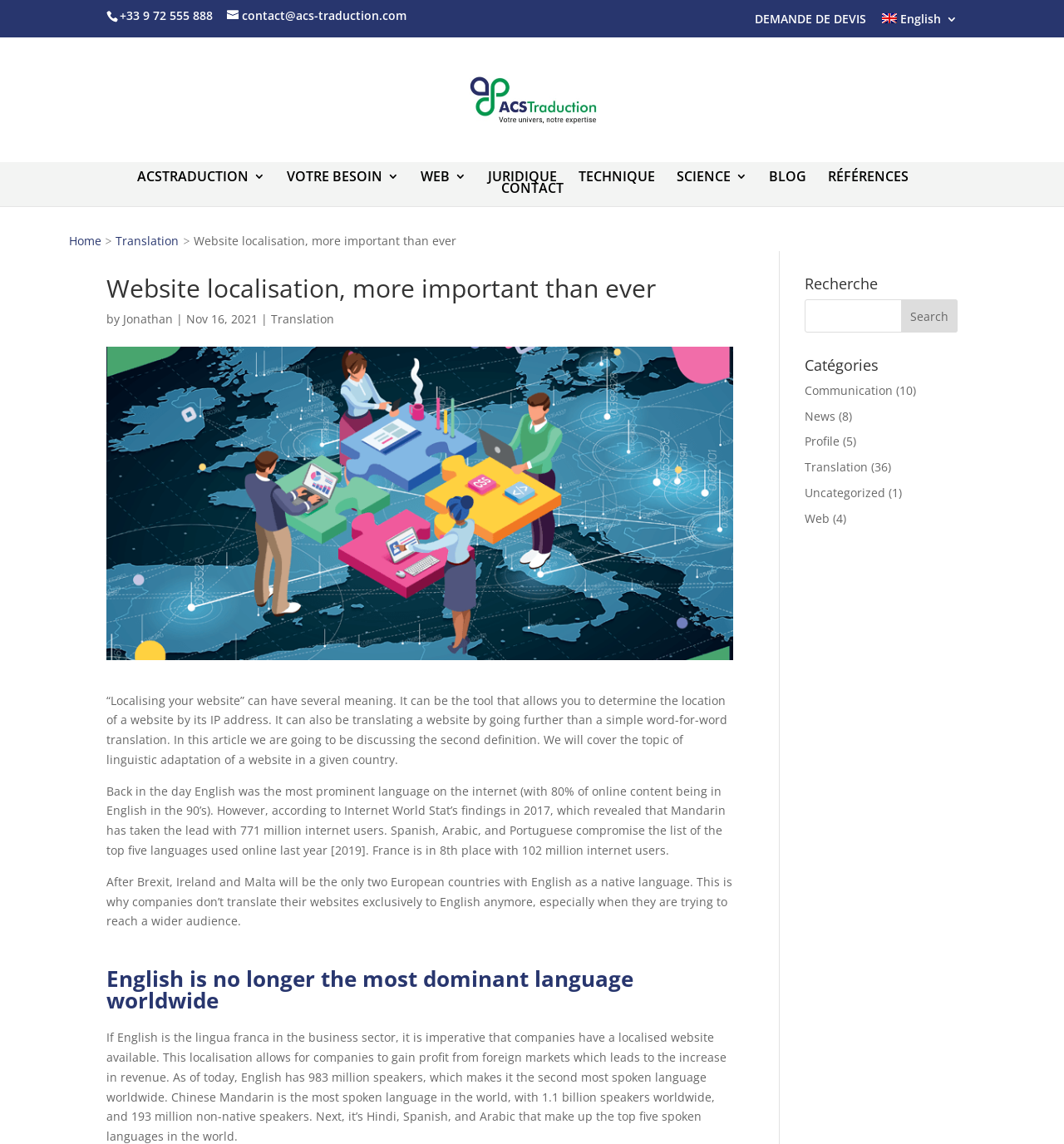Bounding box coordinates are to be given in the format (top-left x, top-left y, bottom-right x, bottom-right y). All values must be floating point numbers between 0 and 1. Provide the bounding box coordinate for the UI element described as: Références

[0.778, 0.149, 0.854, 0.159]